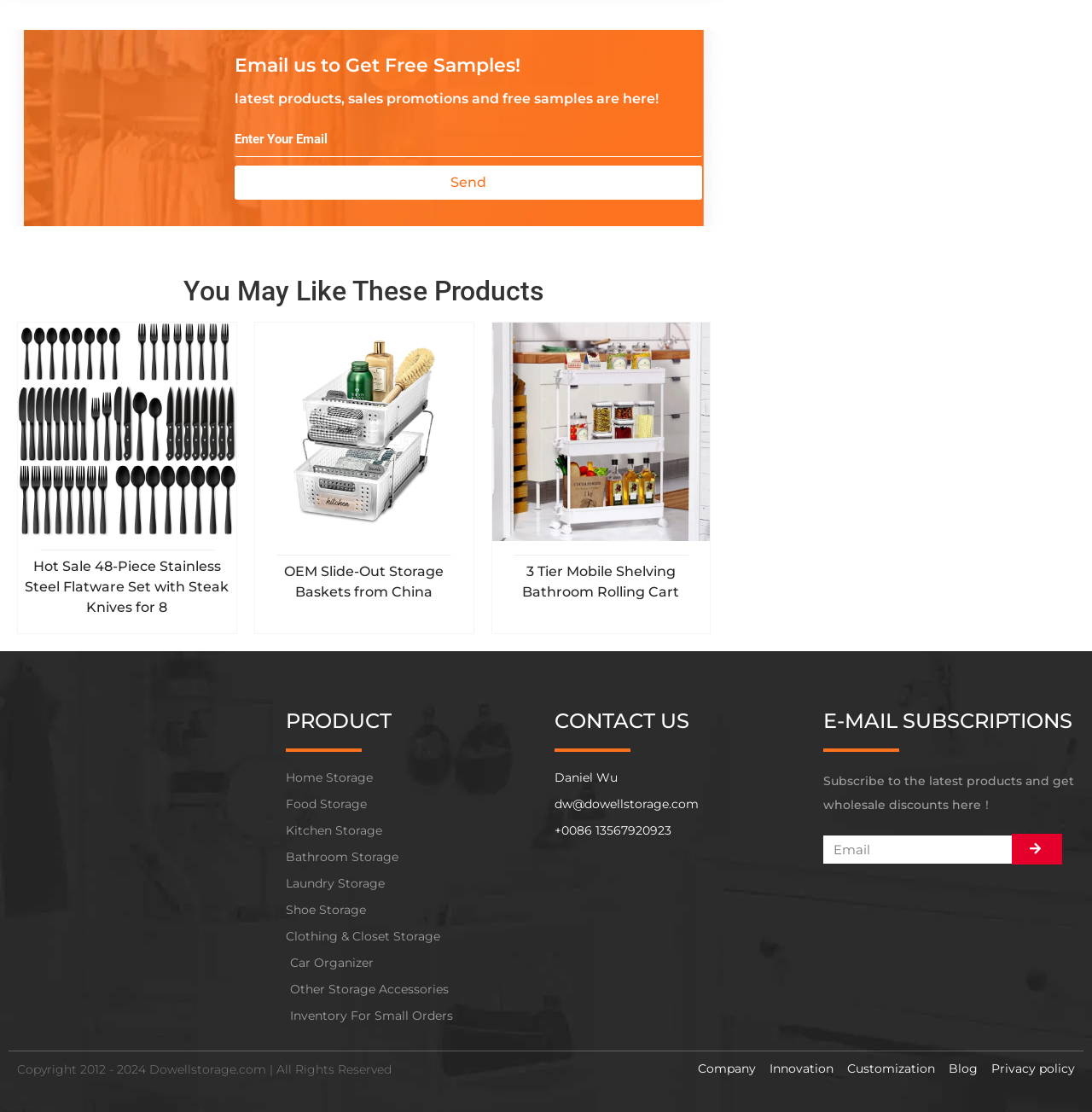Determine the bounding box coordinates of the clickable region to carry out the instruction: "View stainless steel flatware set product".

[0.016, 0.29, 0.216, 0.562]